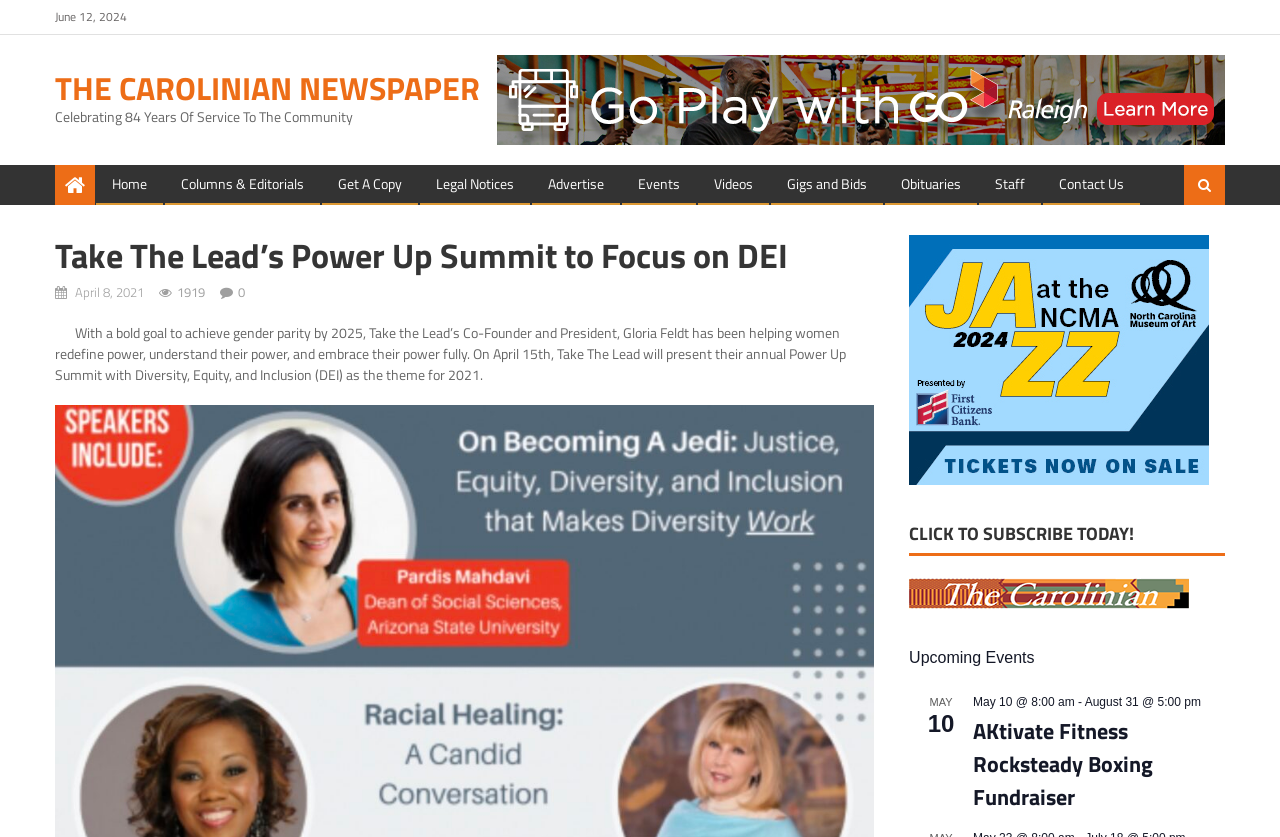Indicate the bounding box coordinates of the clickable region to achieve the following instruction: "View the upcoming event on May 10."

[0.76, 0.829, 0.938, 0.847]